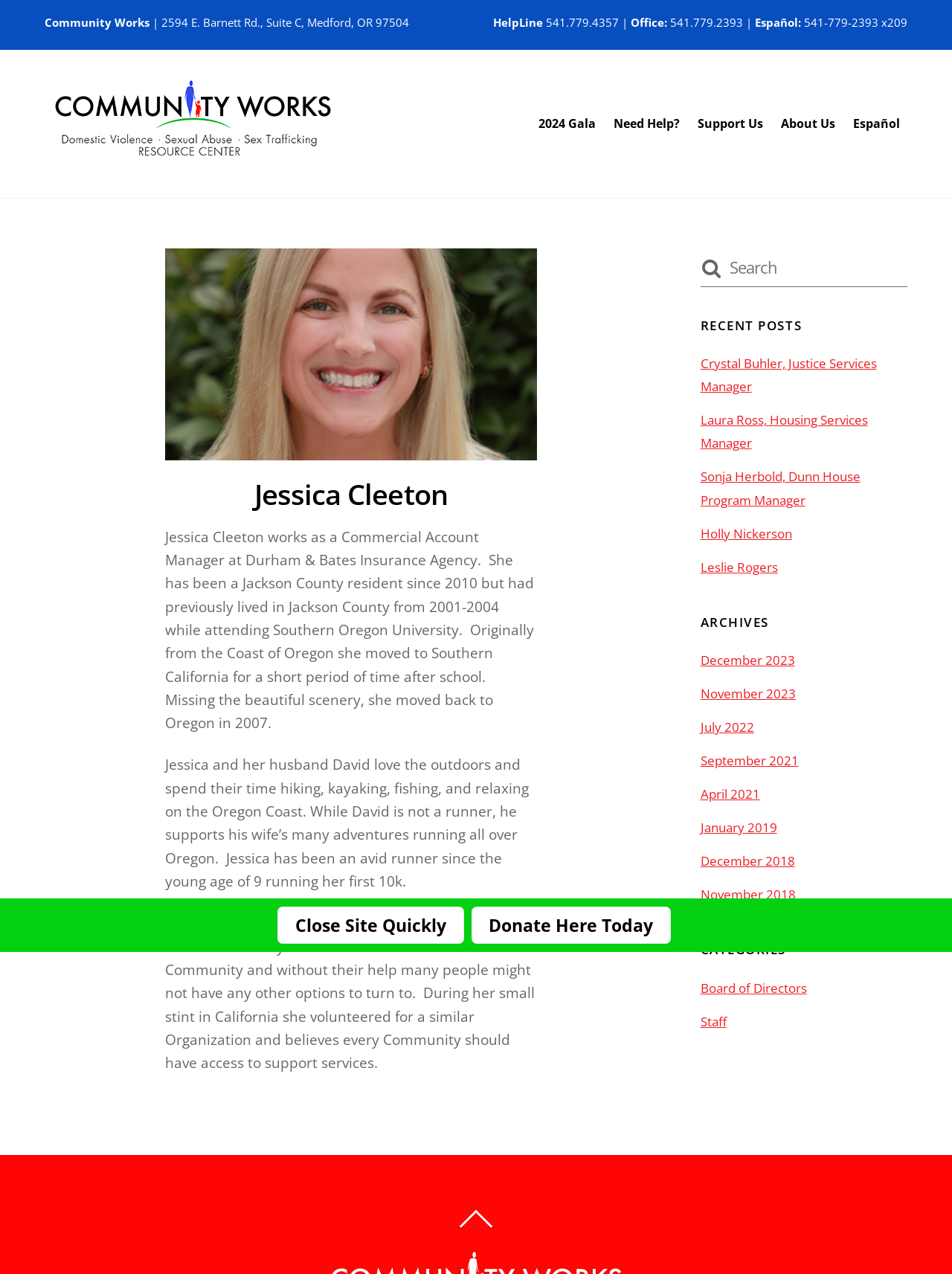Using the provided element description, identify the bounding box coordinates as (top-left x, top-left y, bottom-right x, bottom-right y). Ensure all values are between 0 and 1. Description: About Us

[0.813, 0.082, 0.885, 0.112]